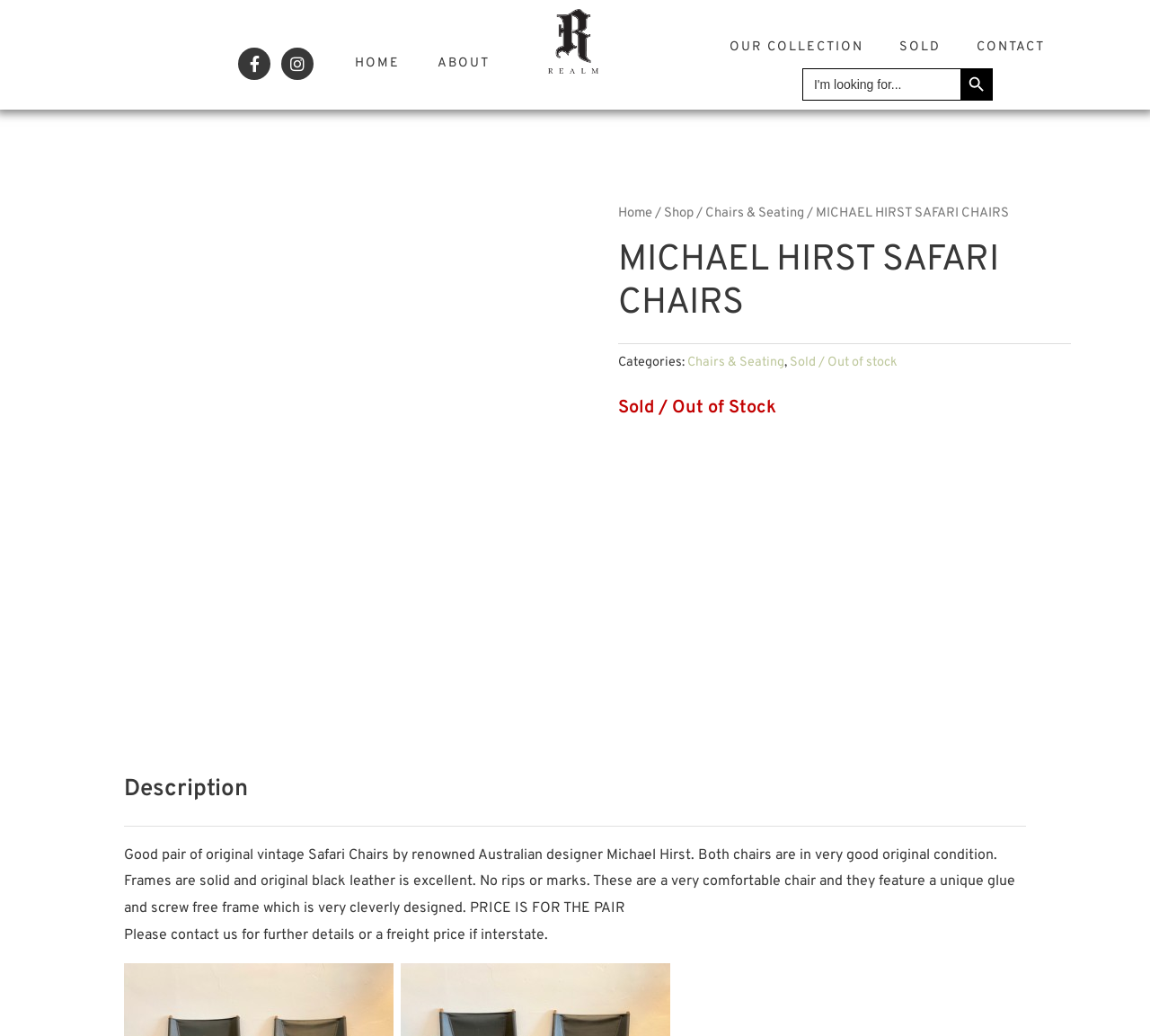Locate the bounding box coordinates of the clickable part needed for the task: "Go to Facebook page".

[0.207, 0.046, 0.235, 0.077]